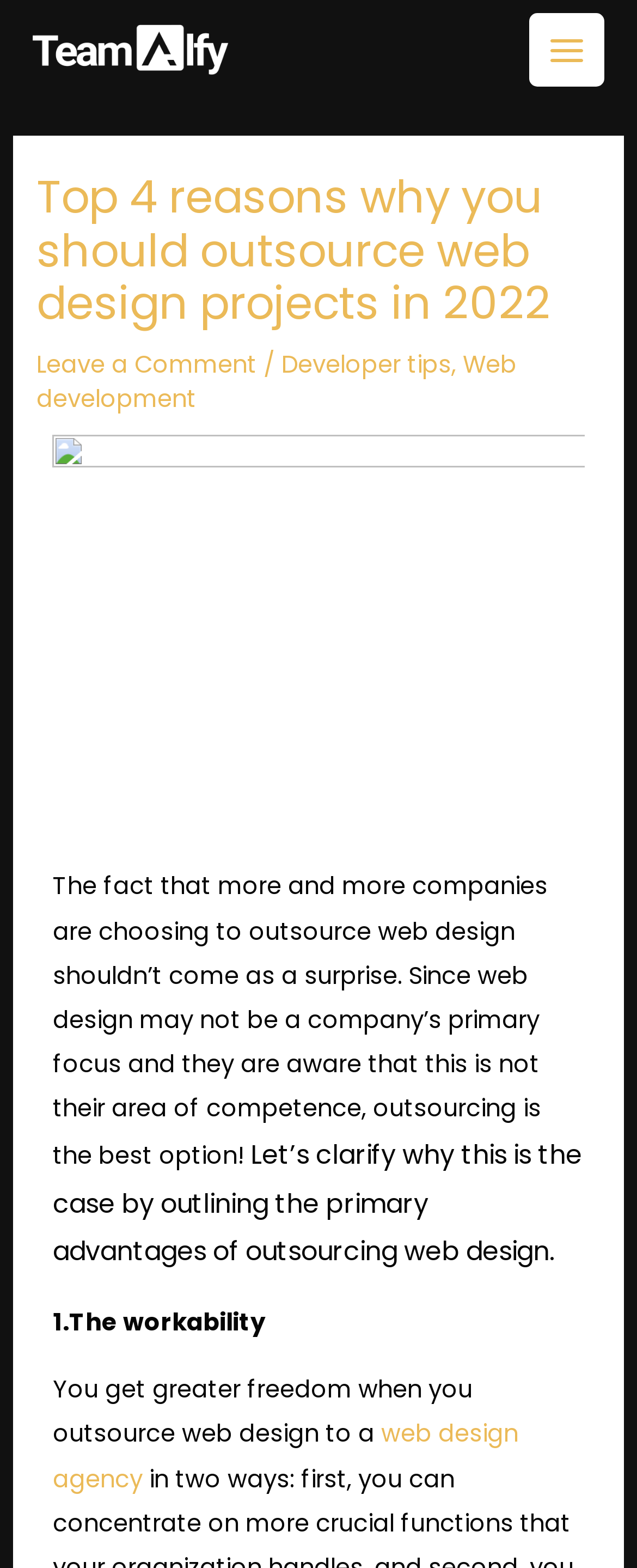Determine the bounding box coordinates in the format (top-left x, top-left y, bottom-right x, bottom-right y). Ensure all values are floating point numbers between 0 and 1. Identify the bounding box of the UI element described by: Activity on OpenCUNY

None